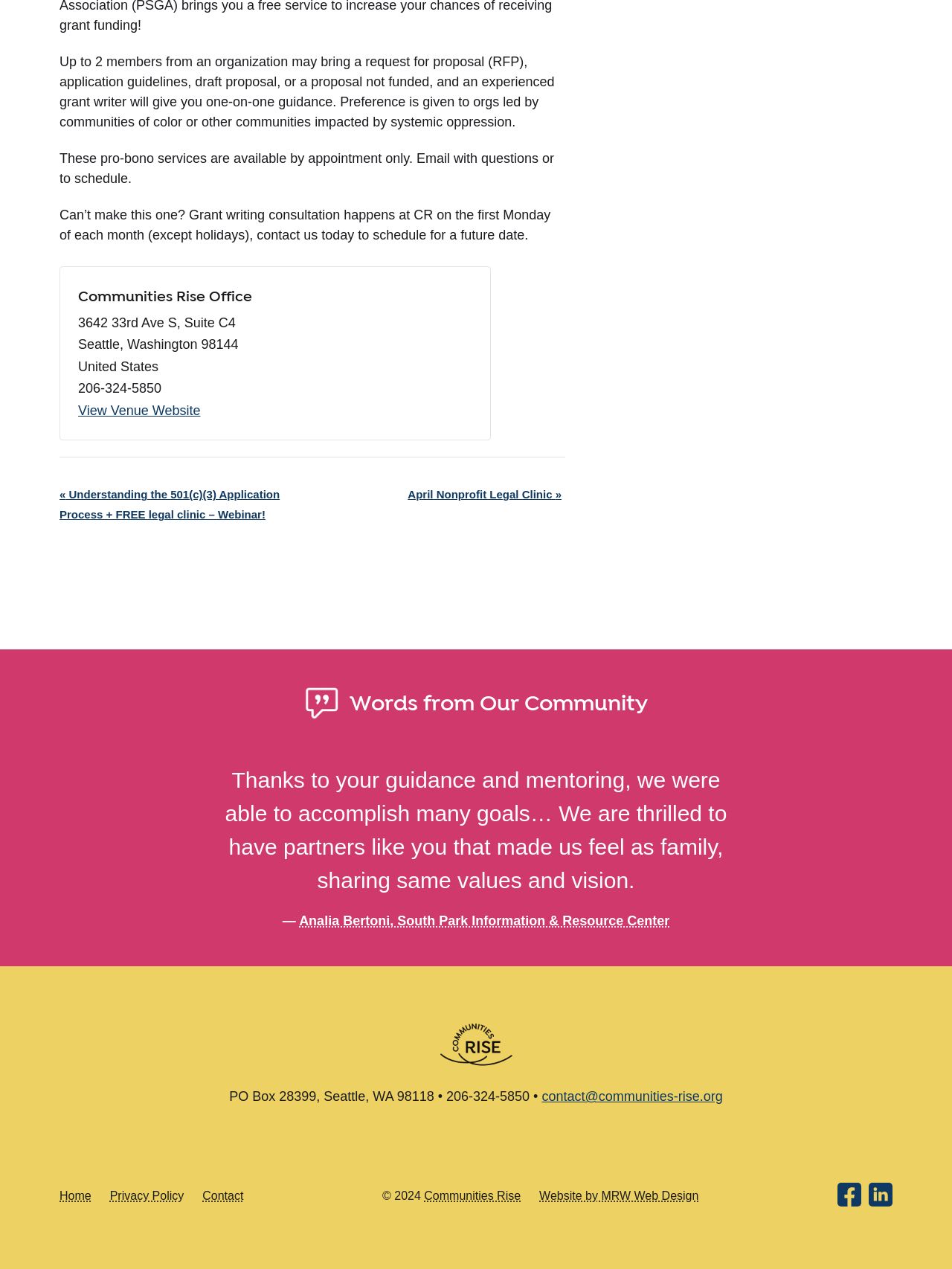Using the webpage screenshot, locate the HTML element that fits the following description and provide its bounding box: "Contact".

[0.213, 0.937, 0.256, 0.949]